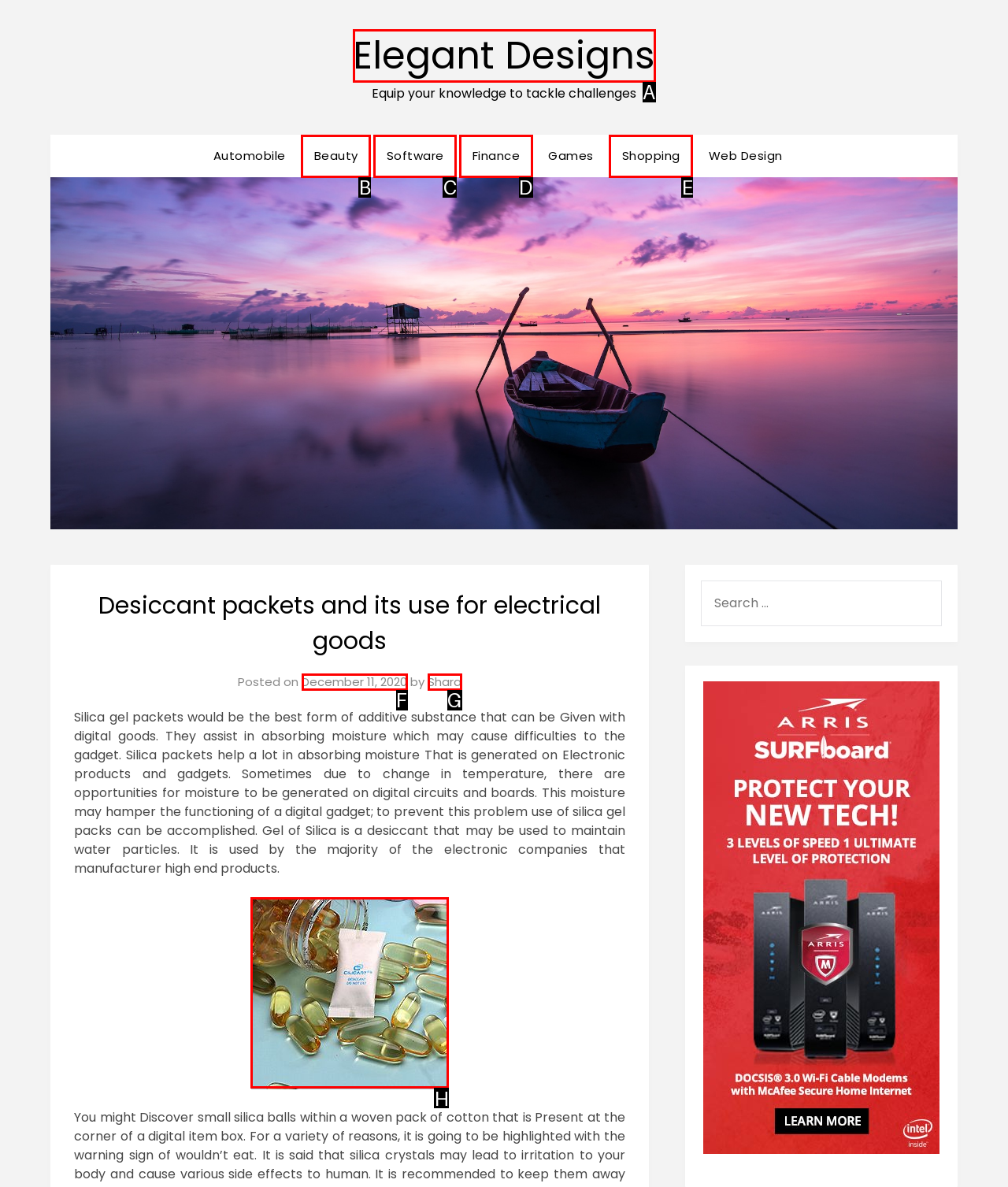Tell me the correct option to click for this task: View the 'Oxygen Absorbents' image
Write down the option's letter from the given choices.

H